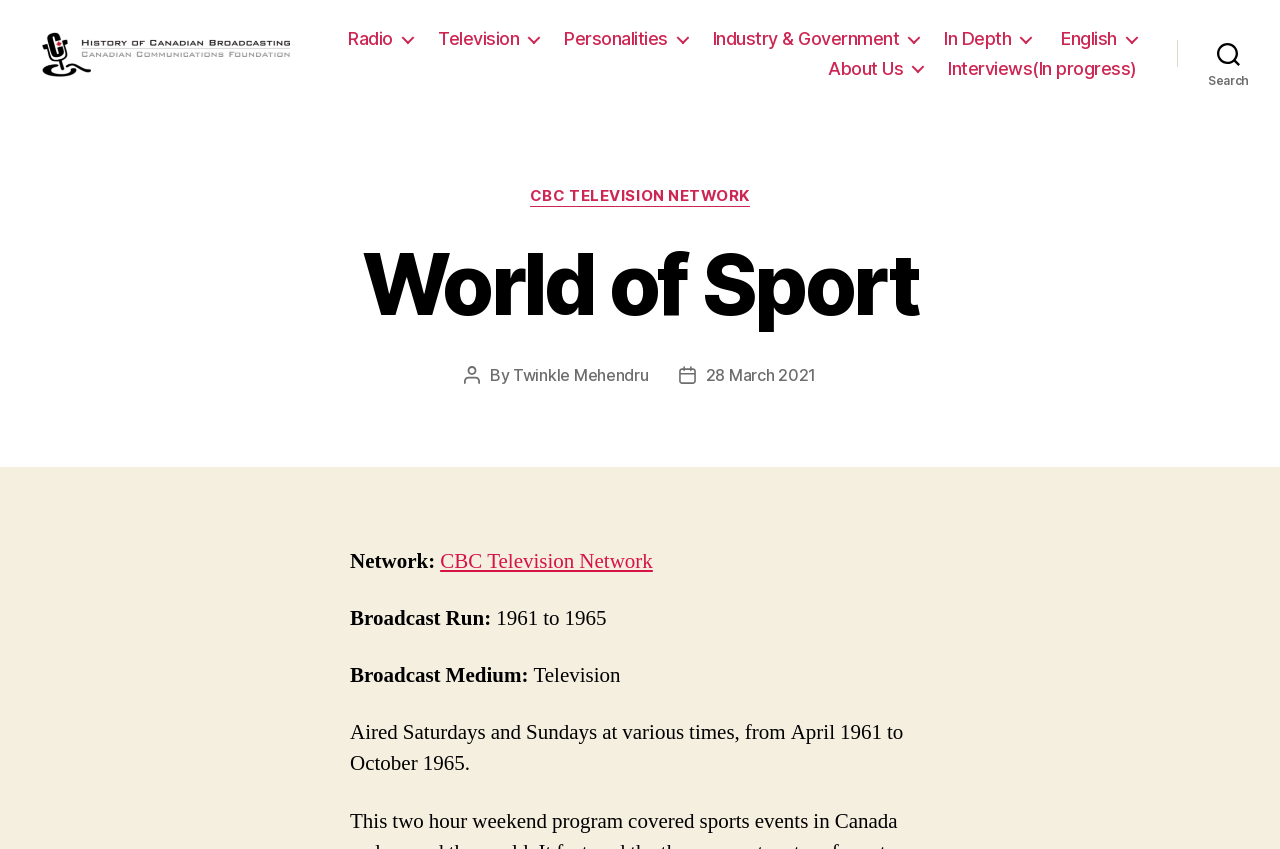Identify the bounding box coordinates for the element you need to click to achieve the following task: "Contact us". Provide the bounding box coordinates as four float numbers between 0 and 1, in the form [left, top, right, bottom].

None